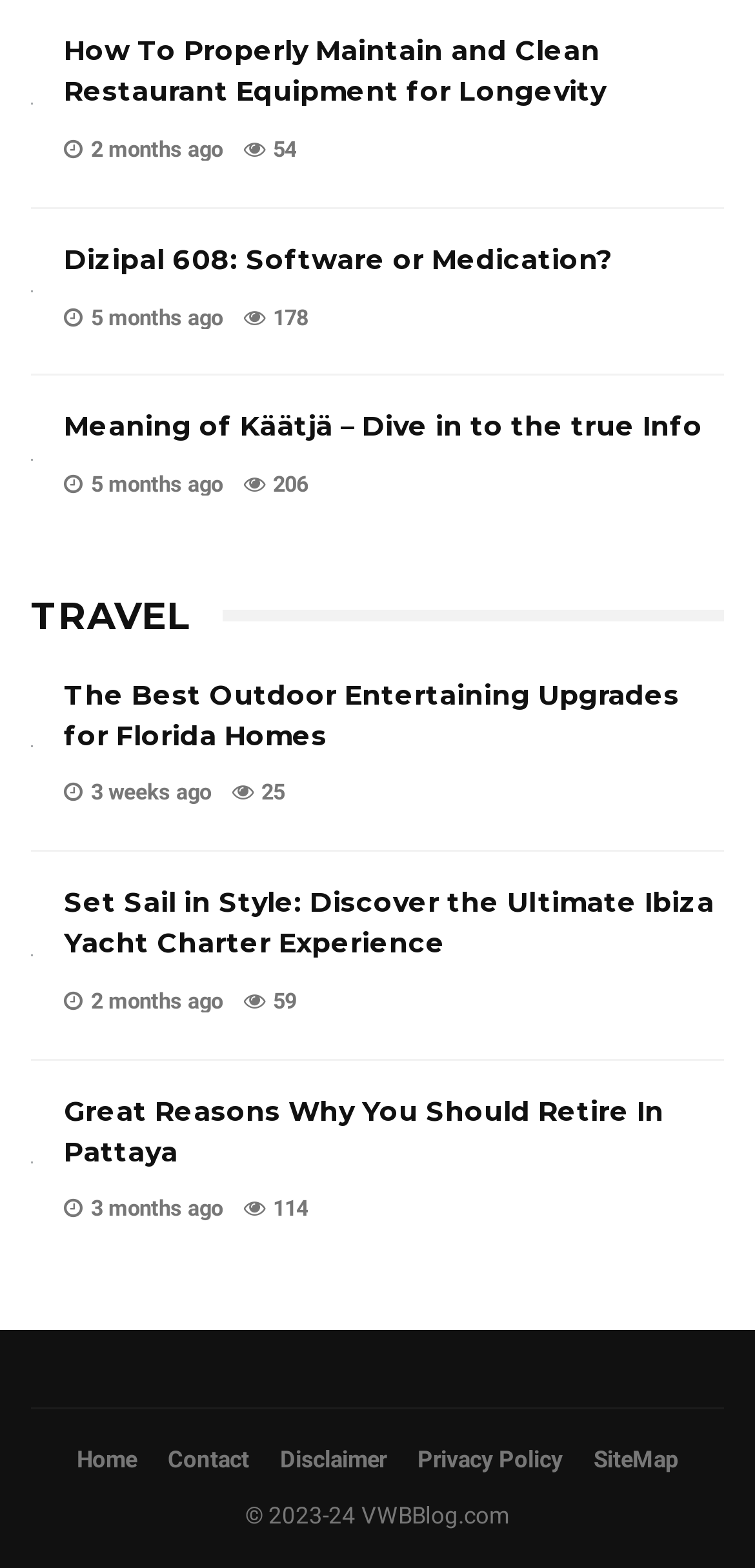Please provide a brief answer to the question using only one word or phrase: 
What is the age of the oldest article?

5 months